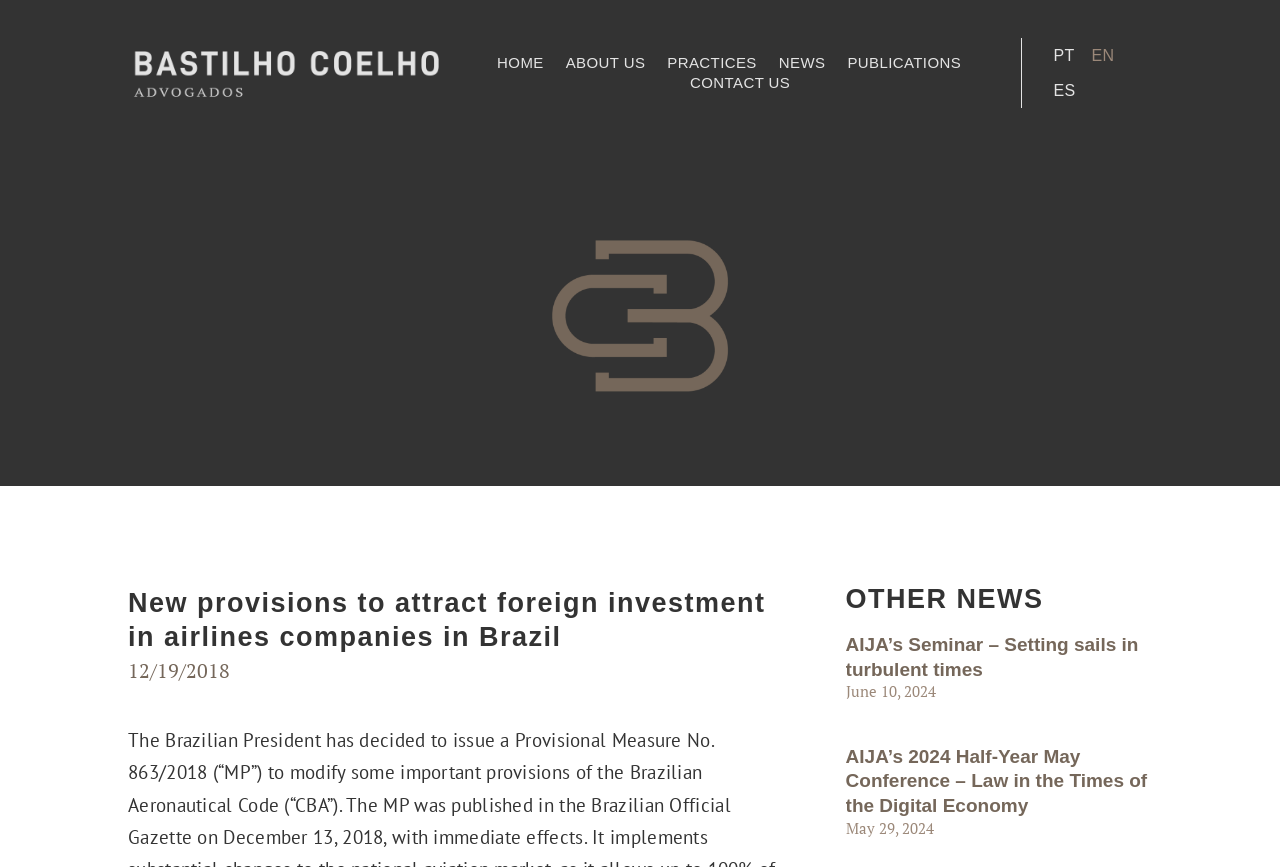Using the format (top-left x, top-left y, bottom-right x, bottom-right y), provide the bounding box coordinates for the described UI element. All values should be floating point numbers between 0 and 1: Publications

[0.662, 0.061, 0.751, 0.084]